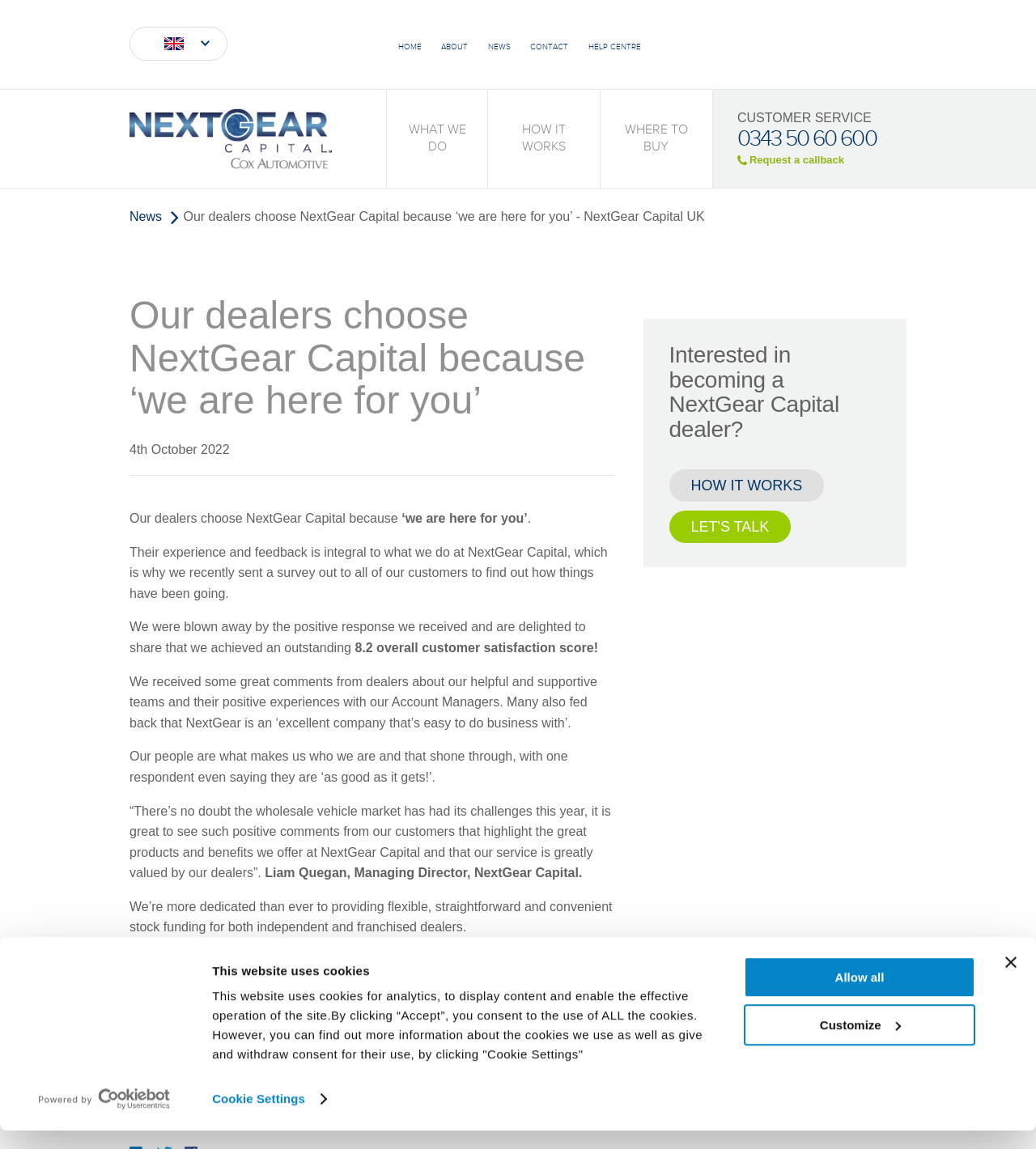What is the currency selected by default?
Please provide a comprehensive answer to the question based on the webpage screenshot.

The default currency is £, which is indicated by the 'Select Your Currency' dropdown menu at the top of the webpage.